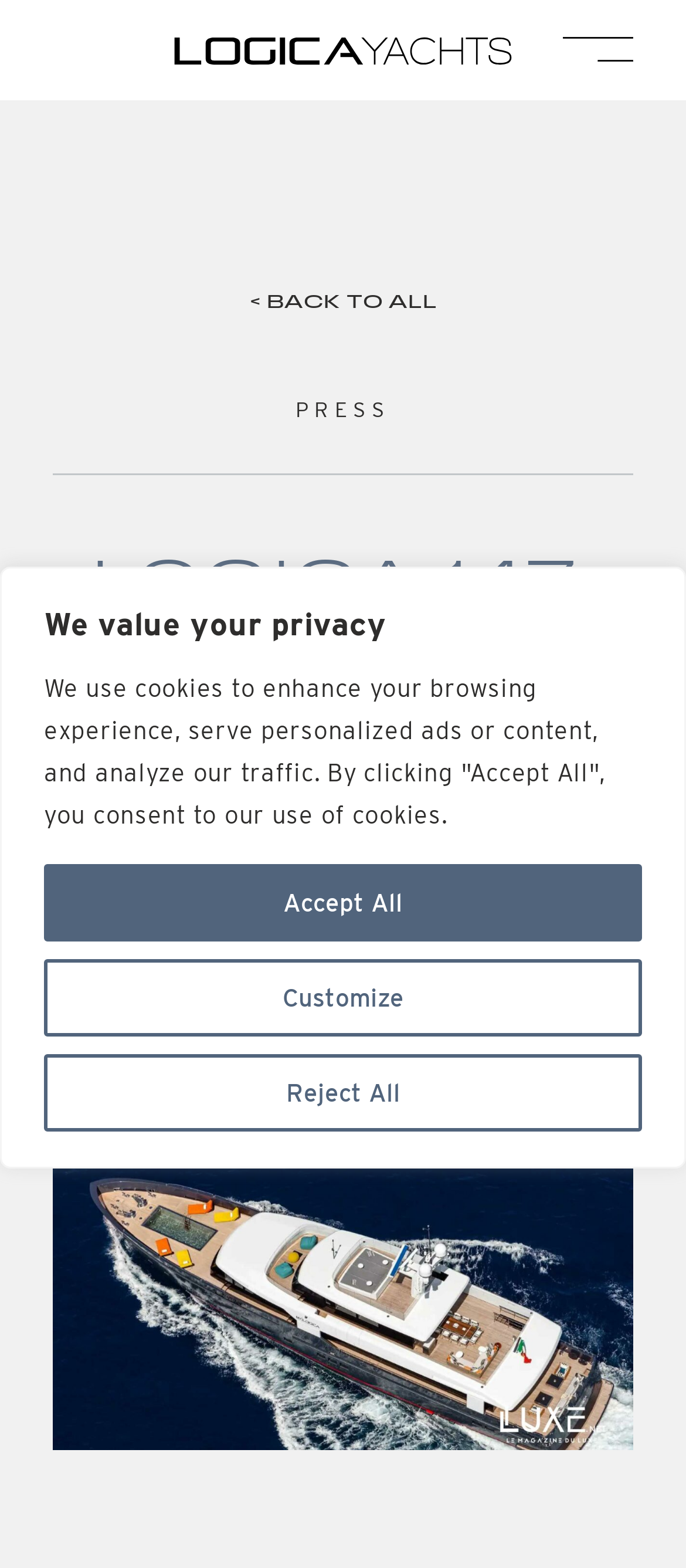Using the webpage screenshot, find the UI element described by Accept All. Provide the bounding box coordinates in the format (top-left x, top-left y, bottom-right x, bottom-right y), ensuring all values are floating point numbers between 0 and 1.

[0.064, 0.551, 0.936, 0.6]